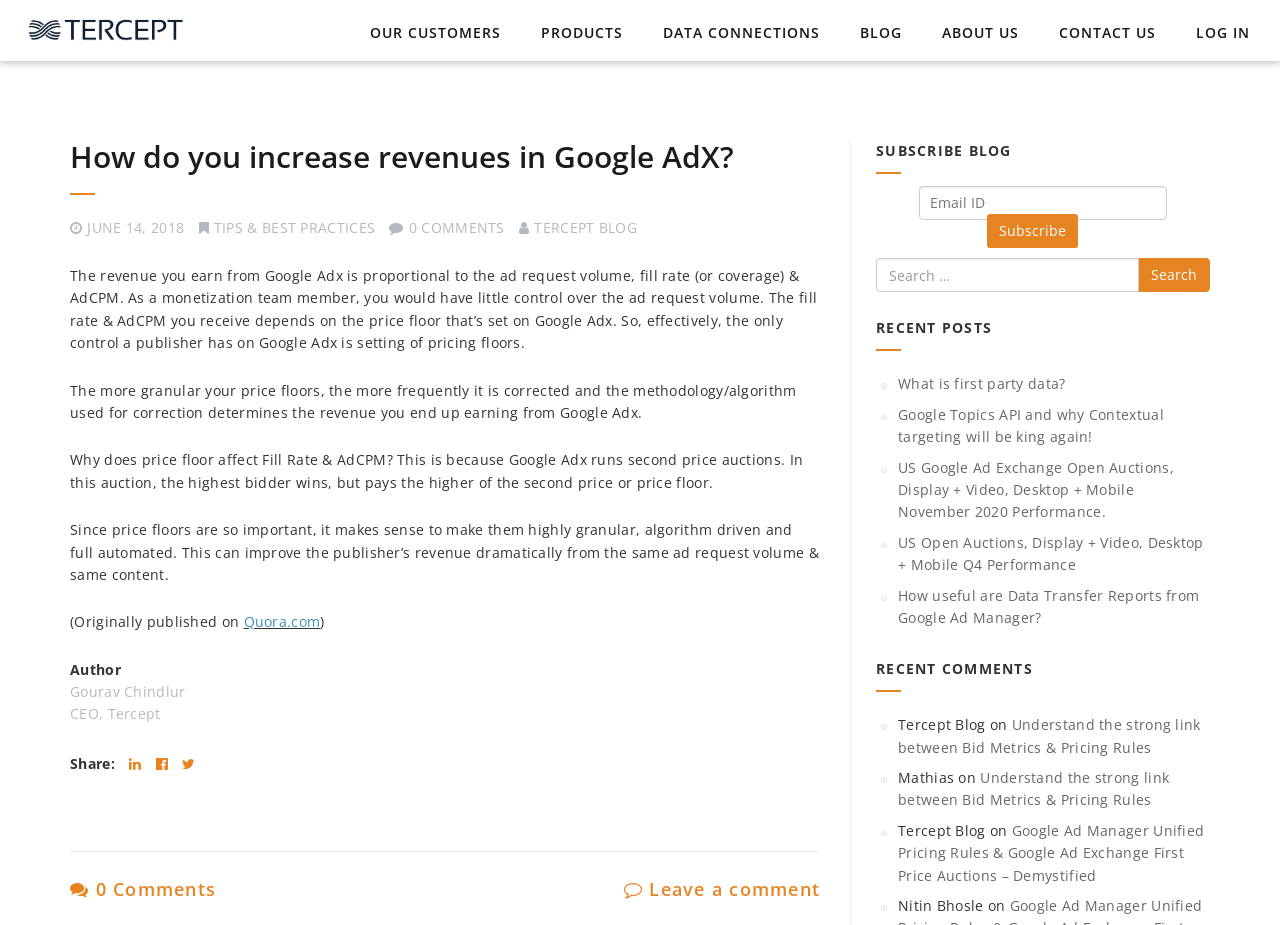Identify the coordinates of the bounding box for the element that must be clicked to accomplish the instruction: "Search for a topic".

[0.684, 0.279, 0.89, 0.316]